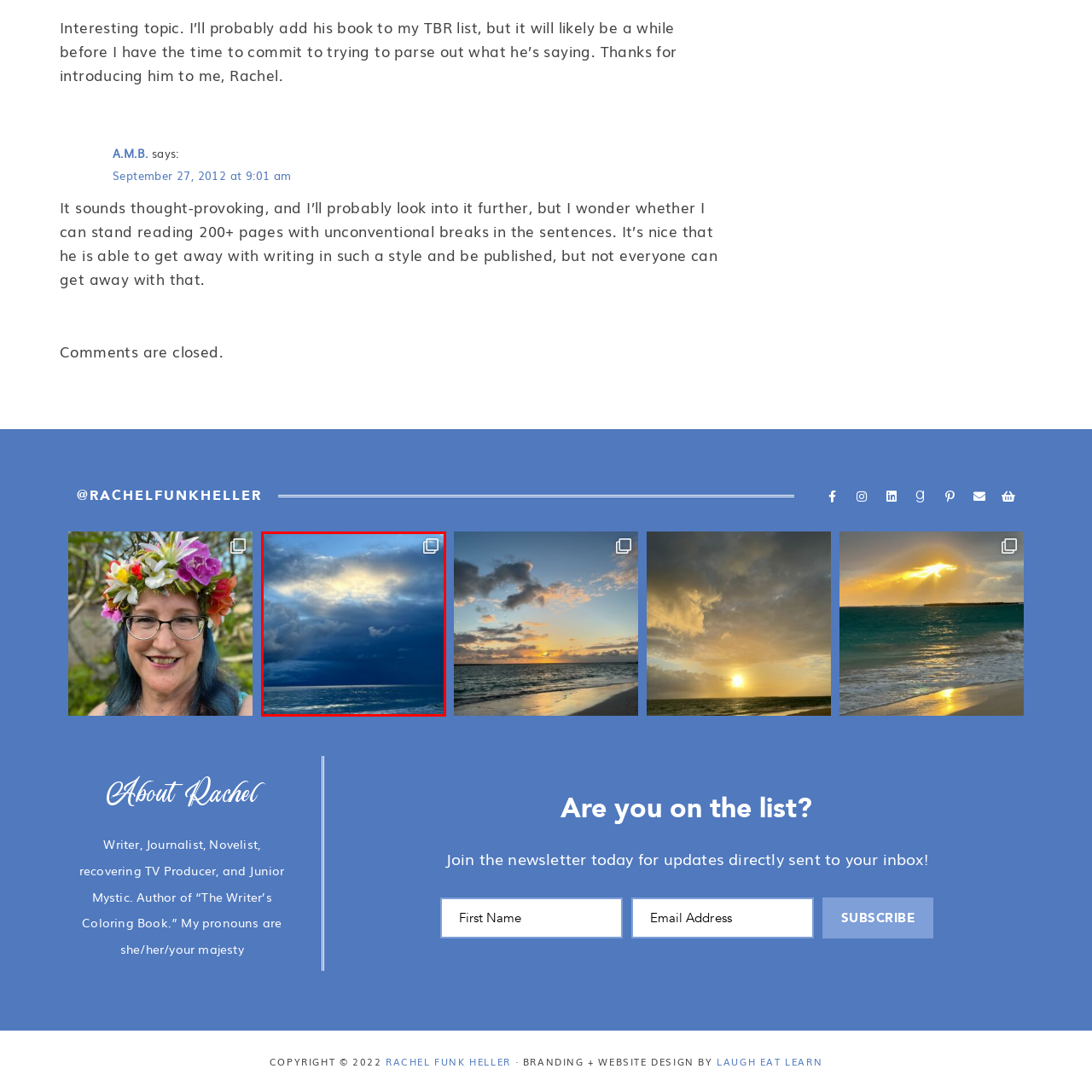Describe extensively the visual content inside the red marked area.

This serene image captures a dramatic sky above the ocean, showcasing a mixture of somber dark blues and lighter hues. Thick clouds dominate the scene, creating a textured canopy over the horizon, while soft rays of sunlight filter through the gaps, illuminating the water's surface. The tranquil waves reflect the varying shades of the sky, enhancing the peaceful yet powerful essence of nature. This visual symbolizes contemplation and the beauty found in changes of weather, evoking a sense of calm and inspiration for those who observe it.